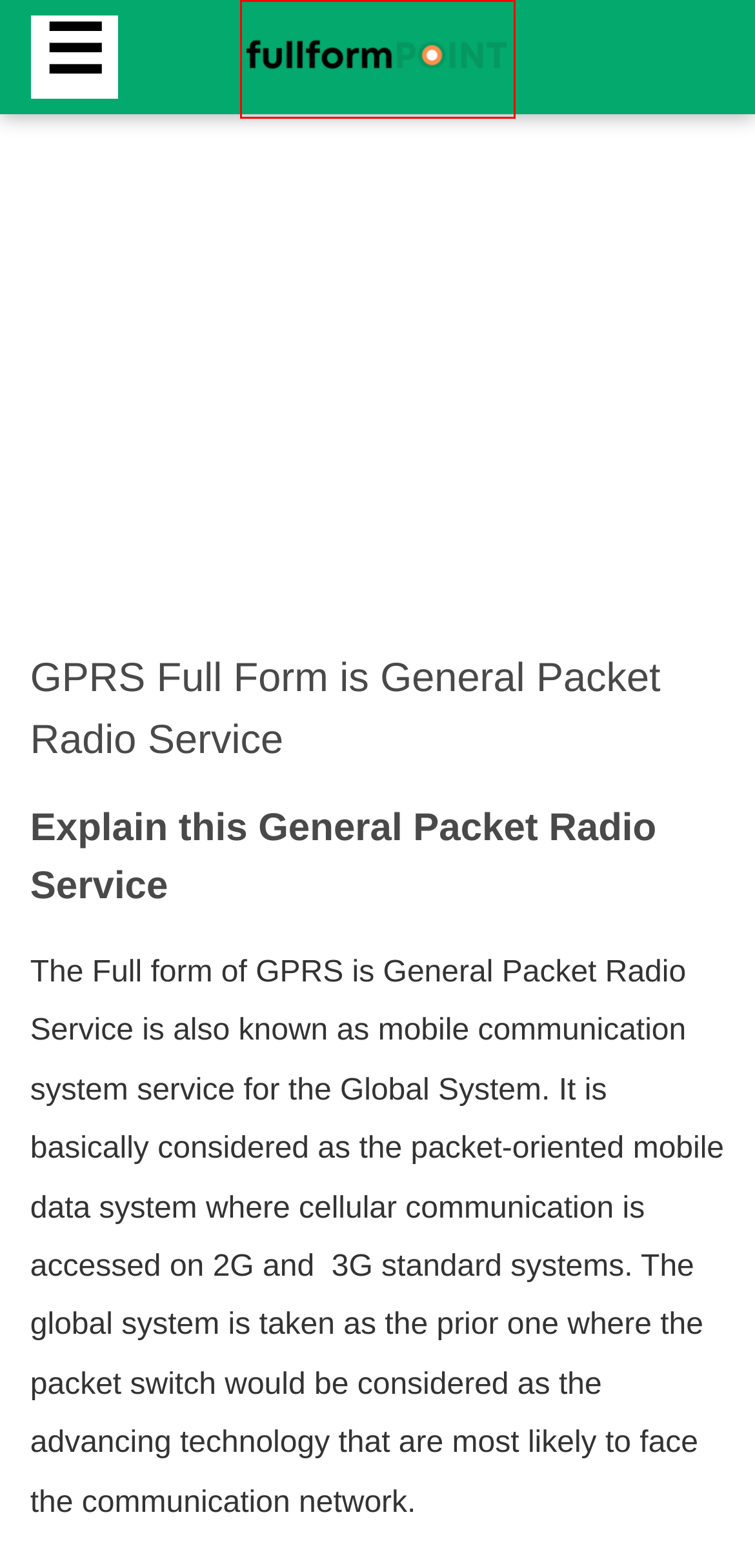Please examine the screenshot provided, which contains a red bounding box around a UI element. Select the webpage description that most accurately describes the new page displayed after clicking the highlighted element. Here are the candidates:
A. AMIE Full Form - Associate Member of the Institution of Engineers
B. ACC Full Form - Associated Cement Companies
C. AIAAA Full Form - American Institute of Aeronautics and Astronautics
D. Full Forms List A to Z - Educational, health, bank - Full Forms Point
E. AHRC Full Form - Asian Human Rights Commission
F. AMC Full Form - Annual Maintenance Contract, American Motors Corporation
G. AIDS Full Form - Acquired Immune Deficiency Syndrome
H. Privacy Policy - Full Forms Point

D